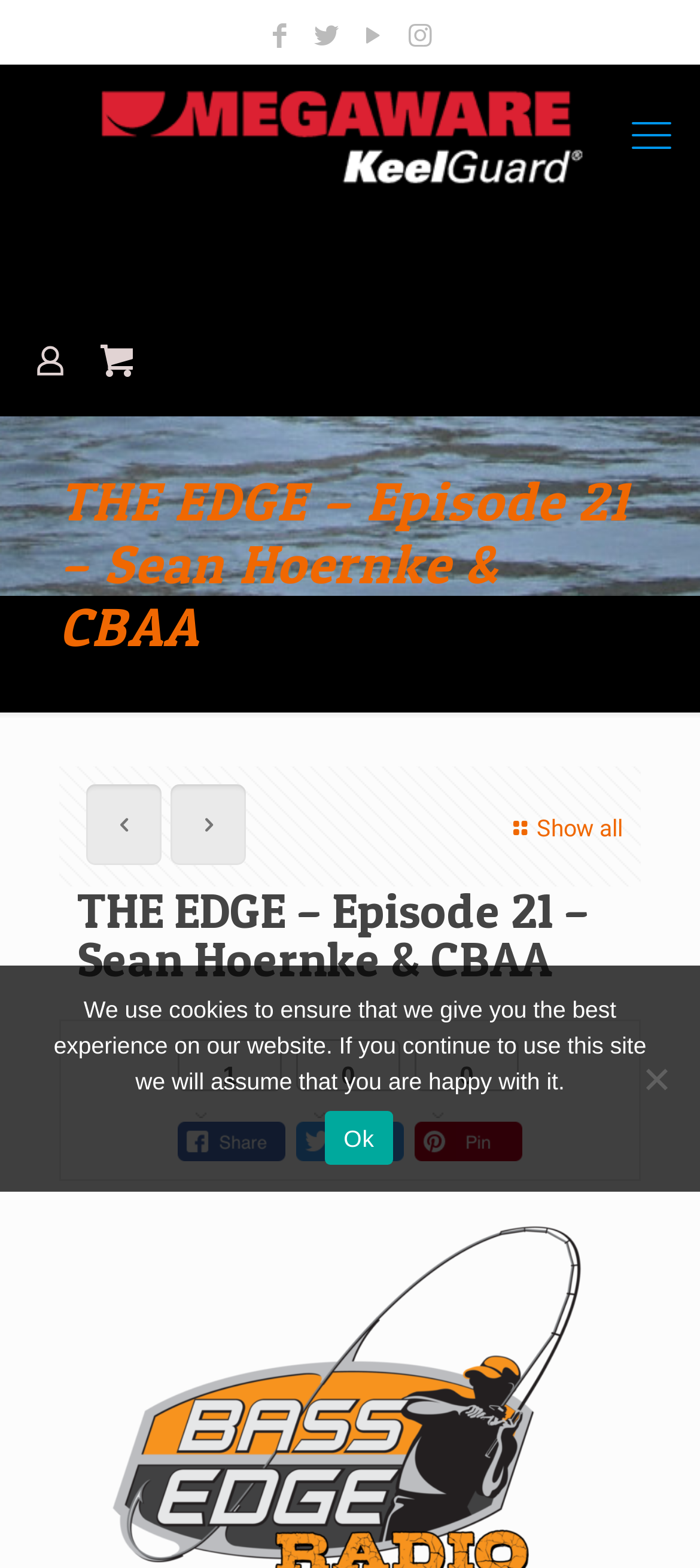What is the name of the episode?
Based on the visual, give a brief answer using one word or a short phrase.

Episode 21